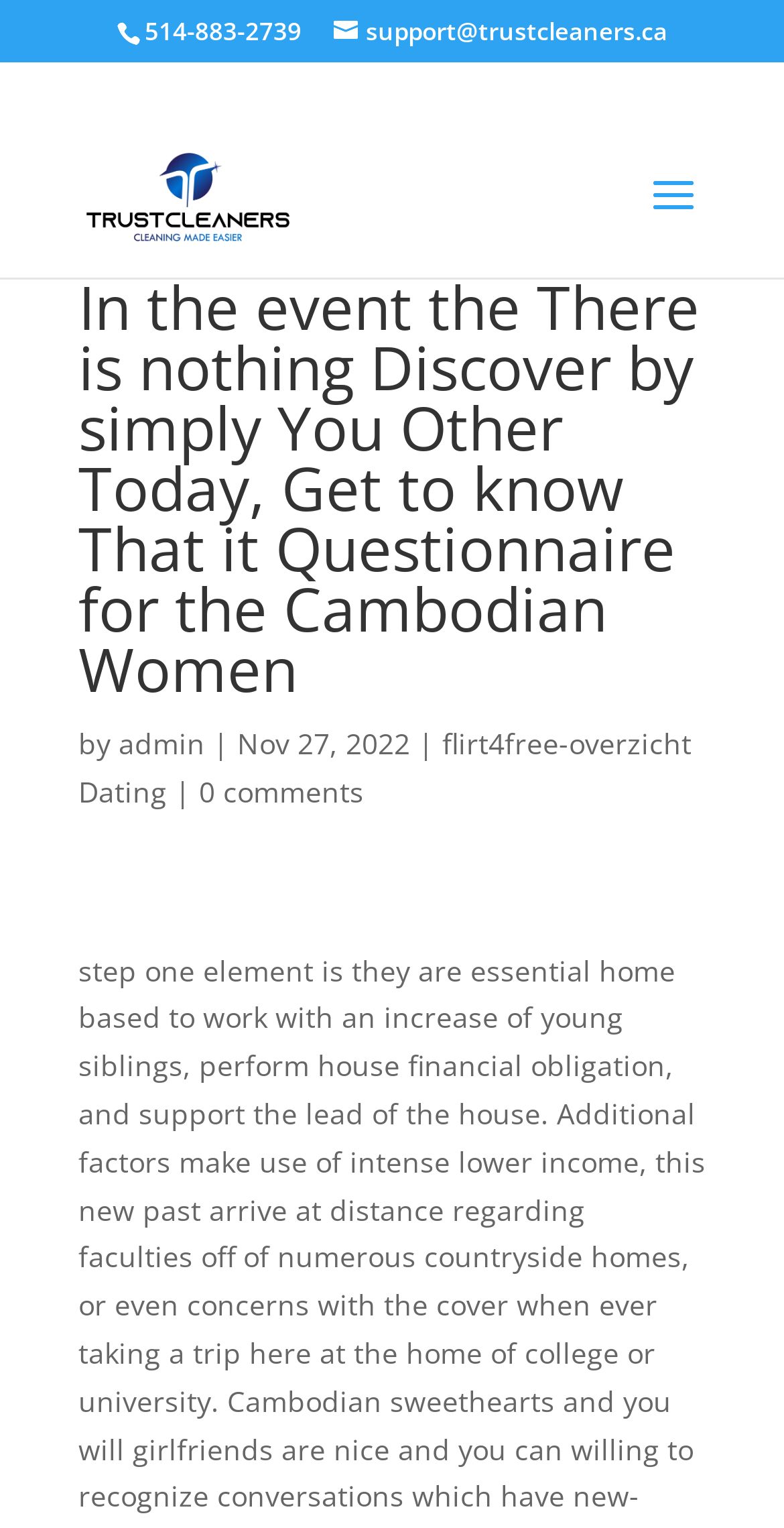Please determine the headline of the webpage and provide its content.

In the event the There is nothing Discover by simply You Other Today, Get to know That it Questionnaire for the Cambodian Women